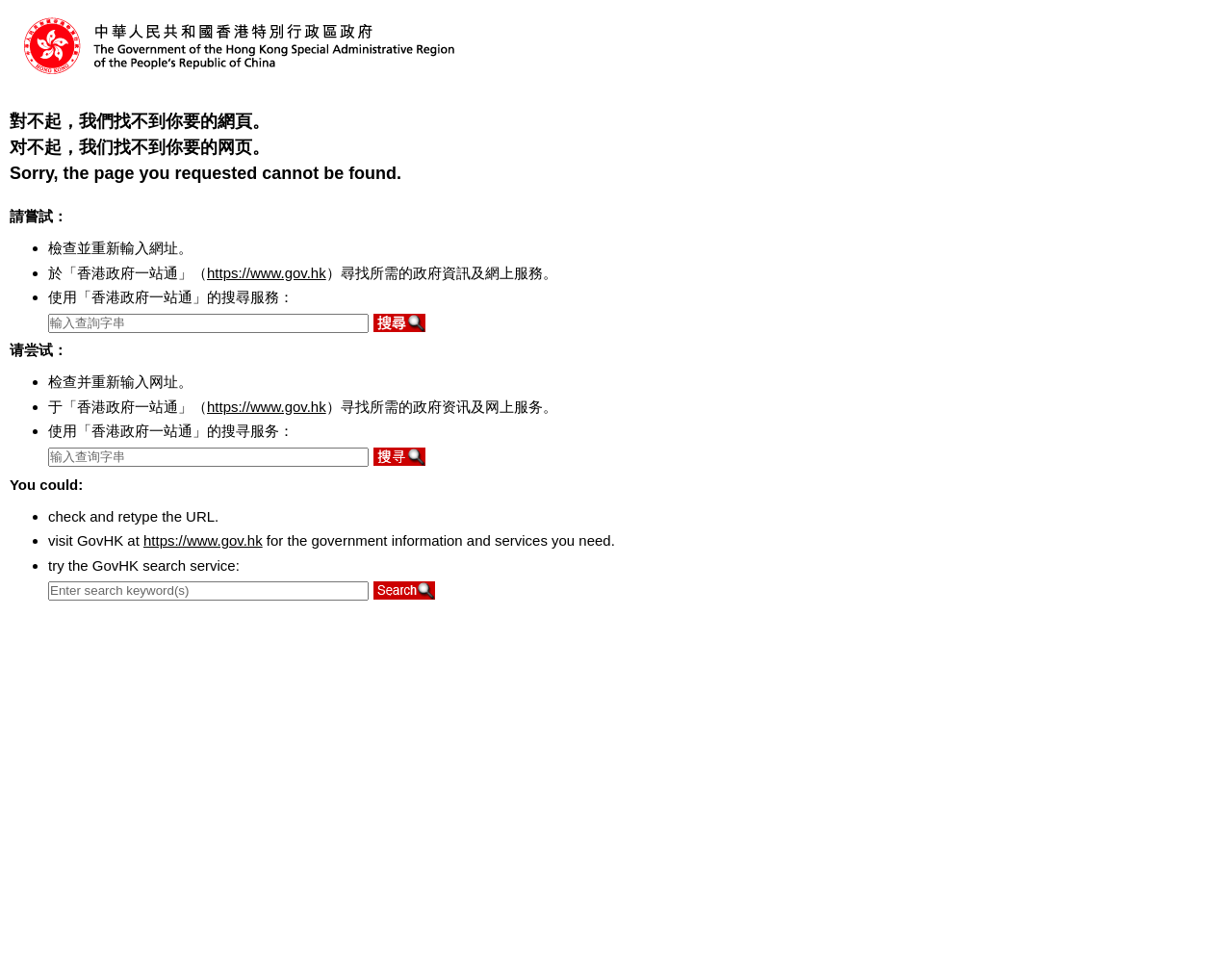Refer to the image and offer a detailed explanation in response to the question: What language options are available for searching?

The webpage provides search boxes in three languages: traditional Chinese, simplified Chinese, and English, allowing users to search for information in their preferred language.